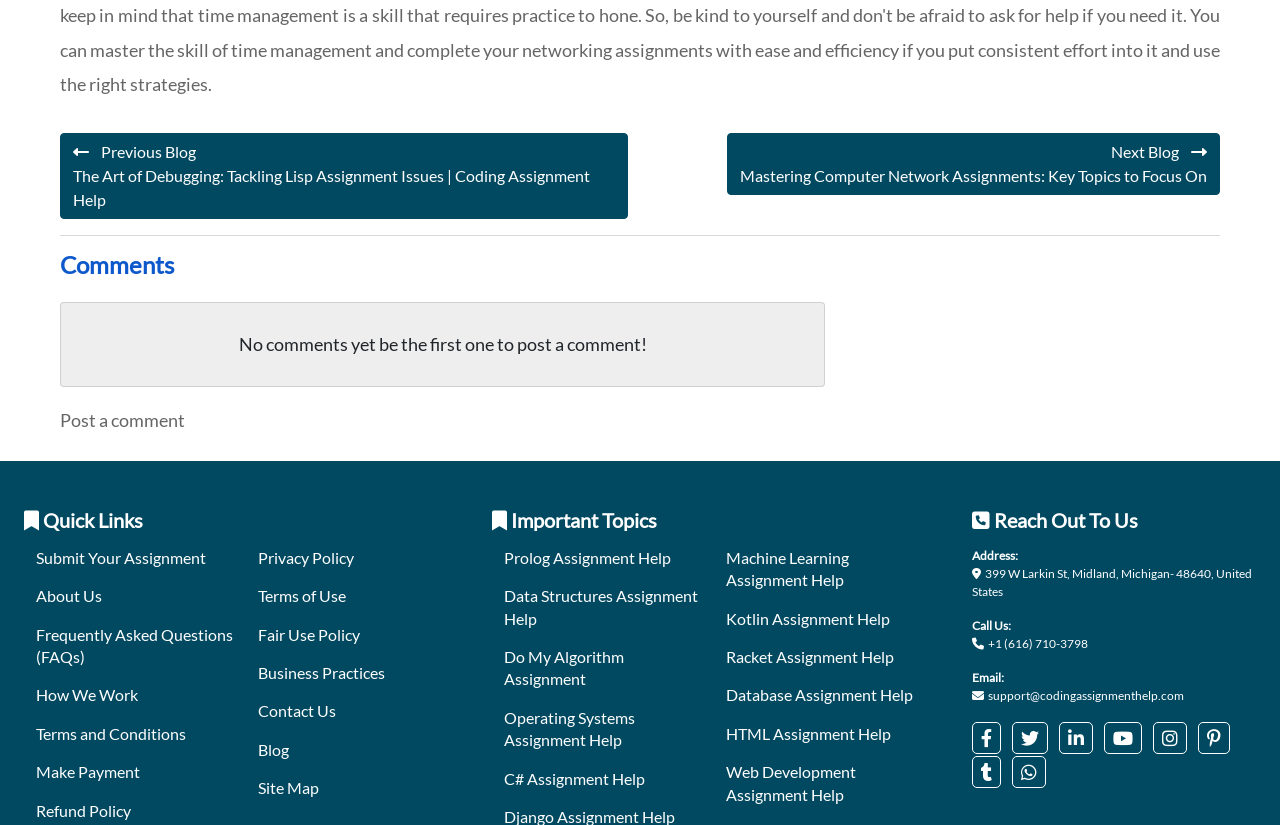Based on the image, please elaborate on the answer to the following question:
What social media platforms are listed at the bottom of the page?

The social media platforms are listed at the bottom of the page, below the 'Reach Out To Us' section. The icons for Facebook, Twitter, LinkedIn, and other platforms are displayed, indicating that the company has a presence on these platforms.